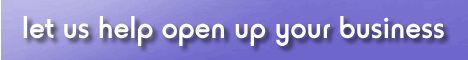What is the tone of the typography?
Using the visual information, answer the question in a single word or phrase.

Playful